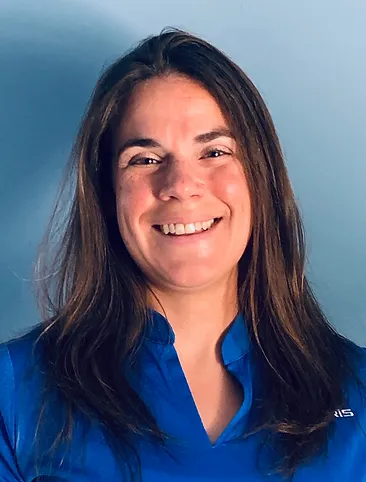What is the tone of the image?
Based on the content of the image, thoroughly explain and answer the question.

The caption describes the background as a soft, muted blue, which enhances the overall positive and inviting tone of the image, showcasing Kimberly's enthusiasm for her job and her ability to foster a collaborative environment.